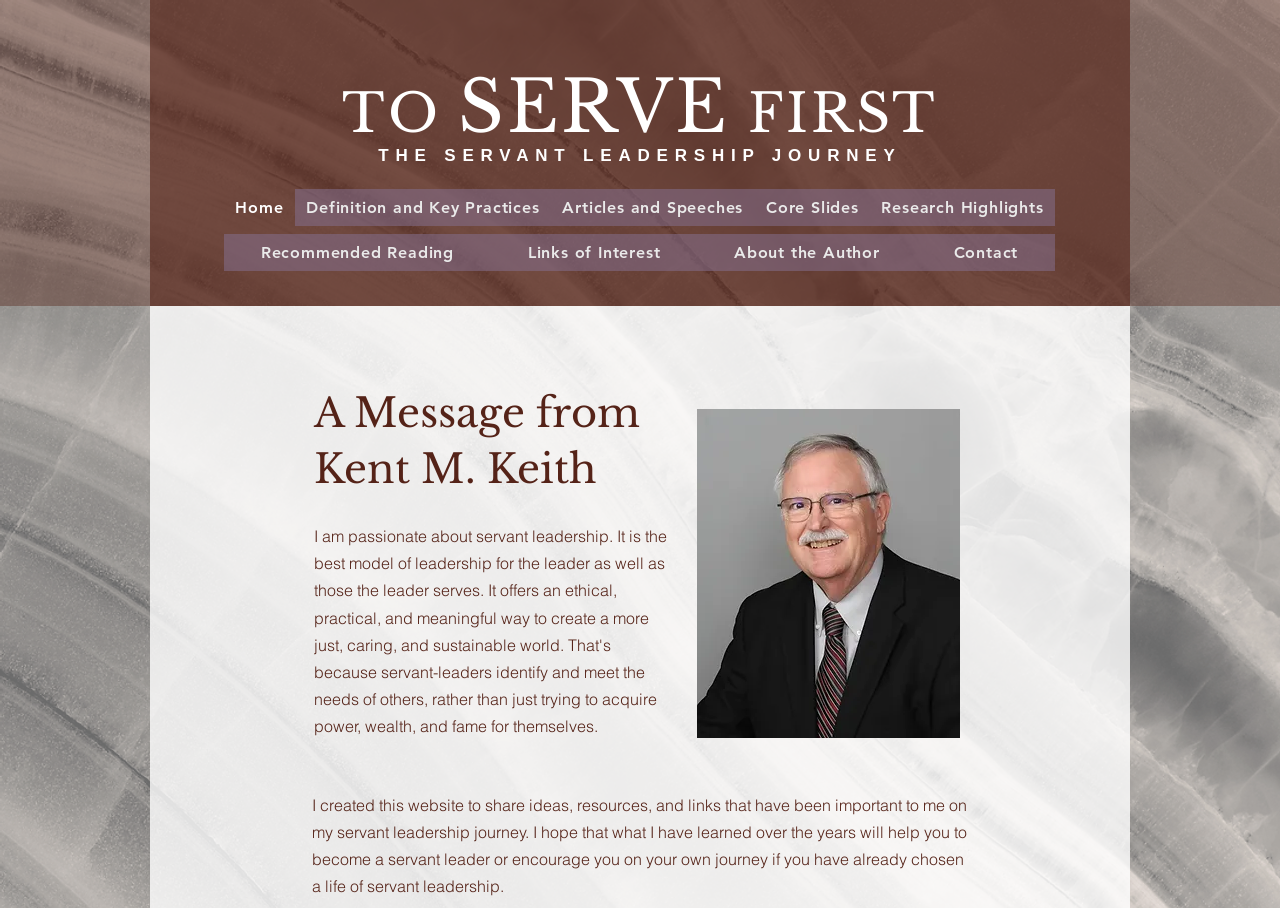Create an in-depth description of the webpage, covering main sections.

The webpage is titled "Home | Toservefirst" and features a prominent heading "TO SERVE FIRST" at the top, followed by a secondary heading "THE SERVANT LEADERSHIP JOURNEY" below it. 

A navigation menu labeled "Site" is positioned to the right of the headings, containing 9 links: "Home", "Definition and Key Practices", "Articles and Speeches", "Core Slides", "Research Highlights", "Recommended Reading", "Links of Interest", "About the Author", and "Contact". These links are arranged horizontally, with "Home" on the left and "Contact" on the right.

Below the navigation menu, a heading "A Message from Kent M. Keith" is centered on the page. An image of Kent Keith, labeled "Kent Keith Formal-1.jpg", is placed to the right of this heading.

A block of text, which serves as a personal message, is positioned below the image. The message explains the purpose of the website, which is to share ideas, resources, and links related to servant leadership.